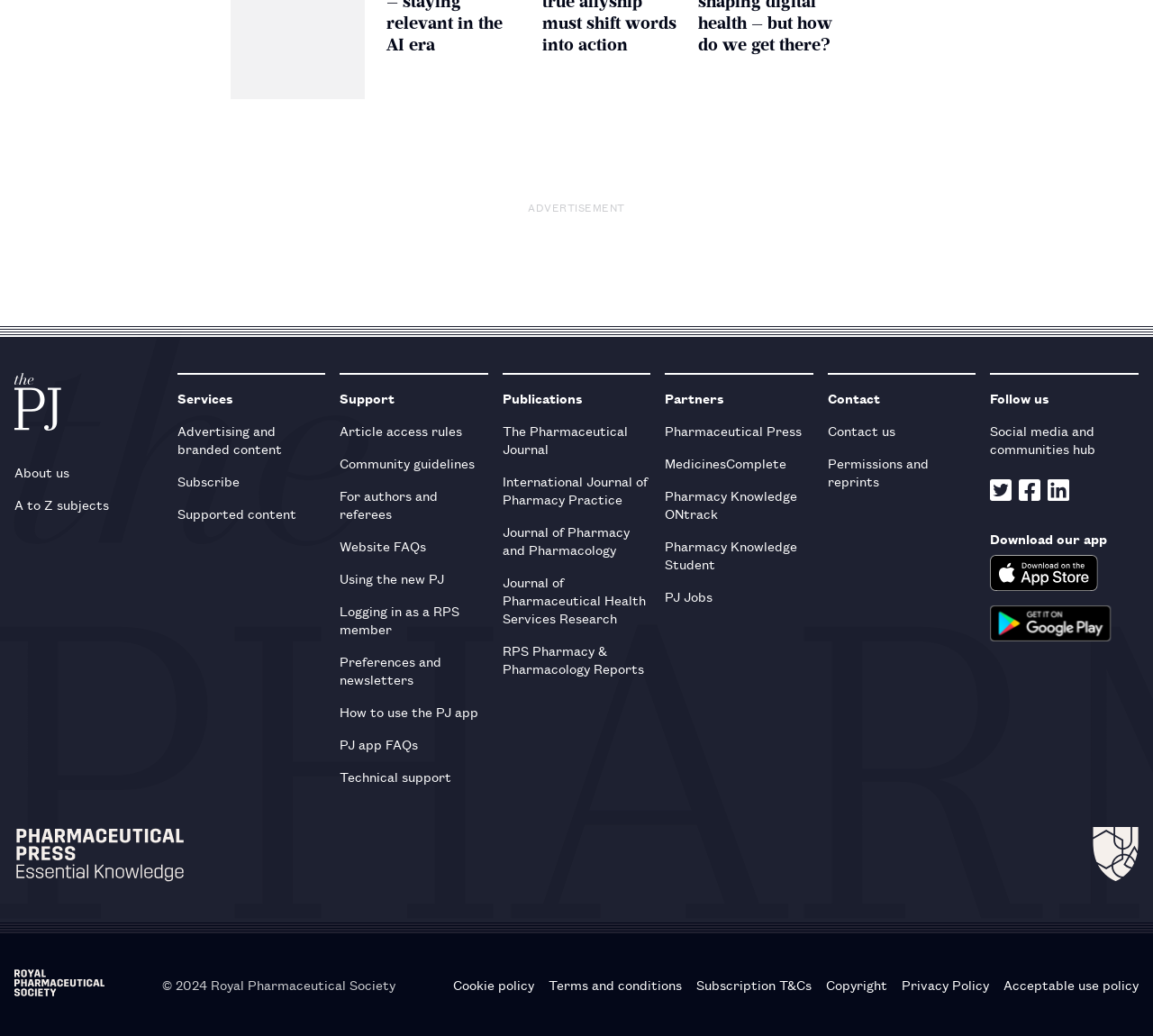What is the last option under 'Follow us'?
Using the visual information, respond with a single word or phrase.

Linkedin logo